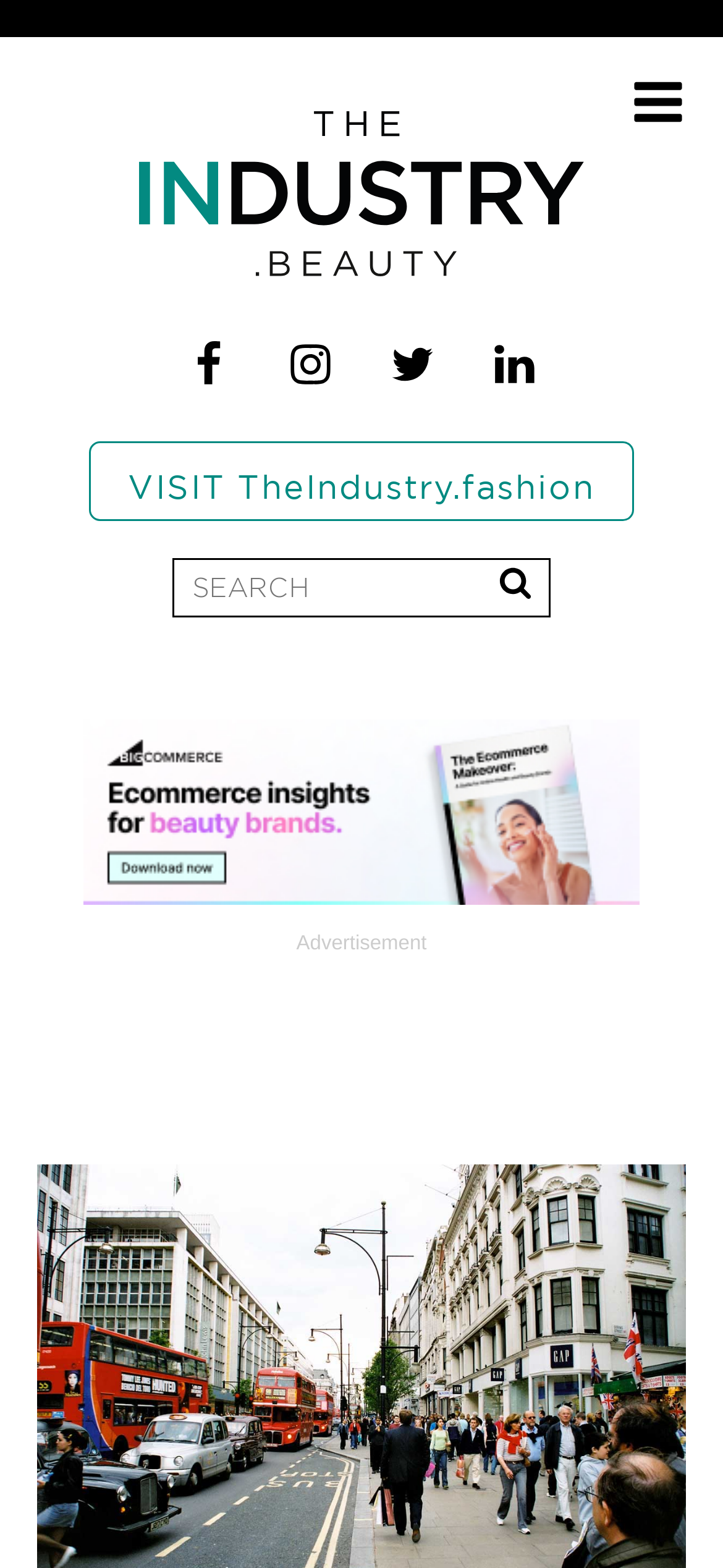What is the shape of the icon next to the 'bars' text?
Give a detailed and exhaustive answer to the question.

I found a SvgRoot element with a group element containing the text 'bars', which suggests that the icon is a graphical representation of a group of bars.